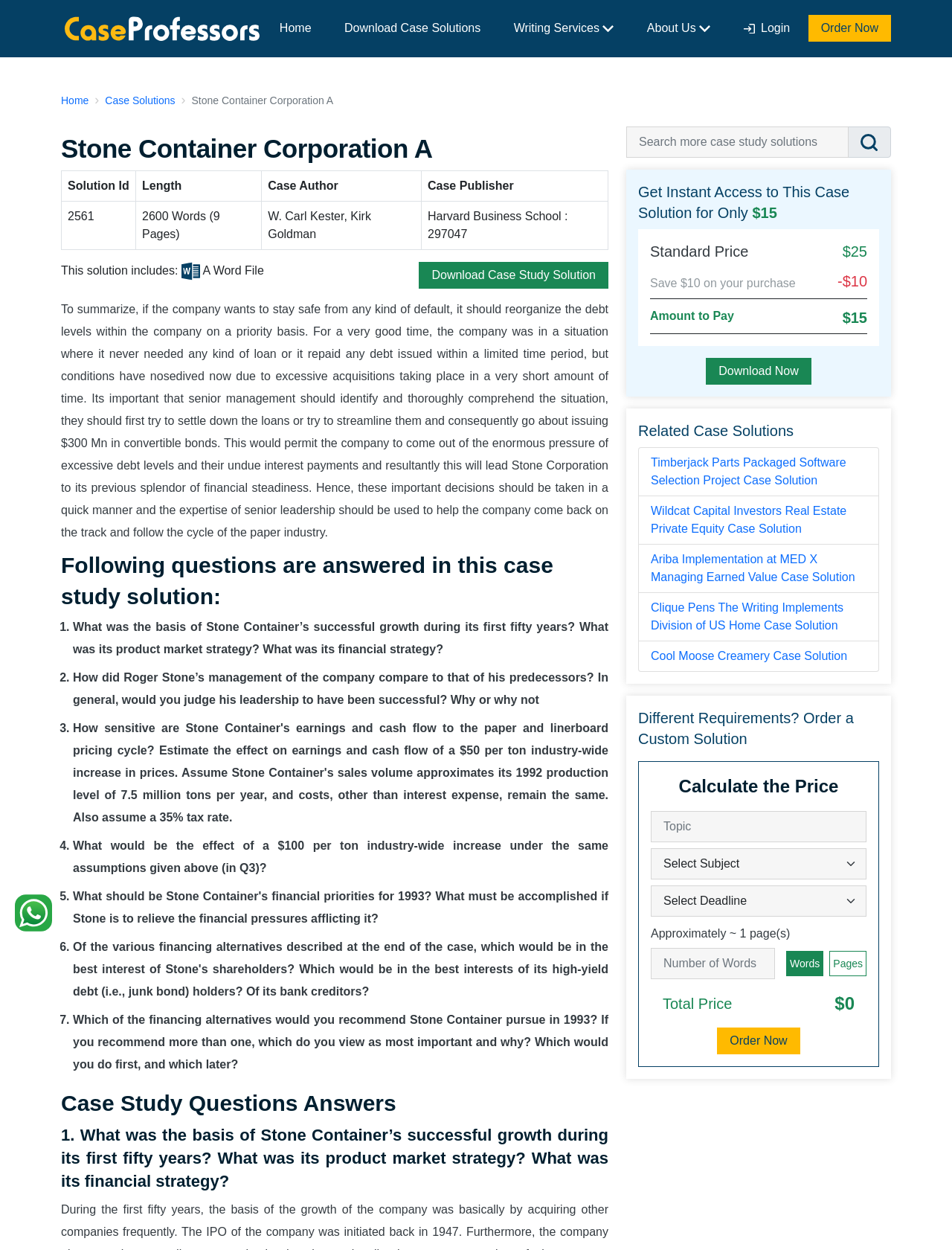Describe all the key features of the webpage in detail.

This webpage is a case study solution for Stone Container Corporation A. At the top, there is a navigation bar with links to "Home", "Download Case Solutions", "Writing Services", "About Us", and "Login". Below the navigation bar, there is a breadcrumb navigation with links to "Home" and "Case Solutions". 

The main content of the webpage is divided into several sections. The first section has a heading "Stone Container Corporation A" and a table with four columns: "Solution Id", "Length", "Case Author", and "Case Publisher". Below the table, there is a static text describing the solution, followed by an image of a Word file and a button to download the case study solution.

The next section has a heading "Following questions are answered in this case study solution:" and a list of seven questions with corresponding answers. Each question is marked with a list marker (1., 2., ..., 7.). 

Below the list of questions, there is a section with a heading "Case Study Questions Answers" and a series of headings and textboxes, each corresponding to one of the questions listed above.

On the right side of the webpage, there is a section with a heading "Get Instant Access to This Case Solution for Only $15" and a price comparison table showing the standard price of $25 and the discounted price of $15. Below the price table, there is a button to download the case solution now.

Further down, there is a section with a heading "Related Case Solutions" and a list of five links to other case solutions. 

The final section has a heading "Different Requirements? Order a Custom Solution" and a form to calculate the price of a custom solution. The form includes textboxes for topic and number of words, comboboxes for selecting the type of solution, and a spinbutton to select the number of words. There is also a radio button group to select between words and pages. The total price of the custom solution is displayed at the bottom of the form, and there is a button to order the custom solution.